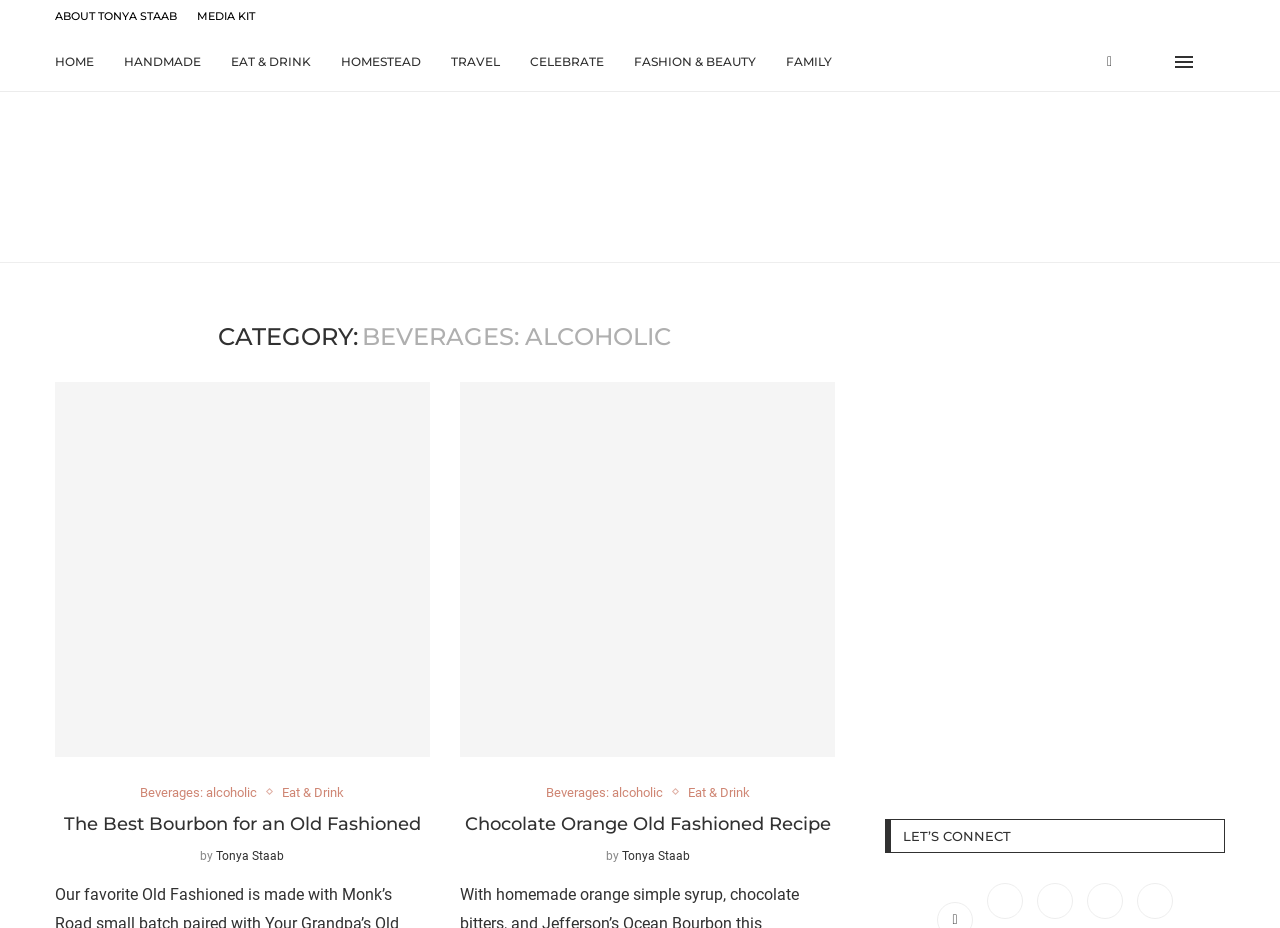Locate the bounding box of the UI element based on this description: "title="Chocolate Orange Old Fashioned Recipe"". Provide four float numbers between 0 and 1 as [left, top, right, bottom].

[0.36, 0.411, 0.652, 0.815]